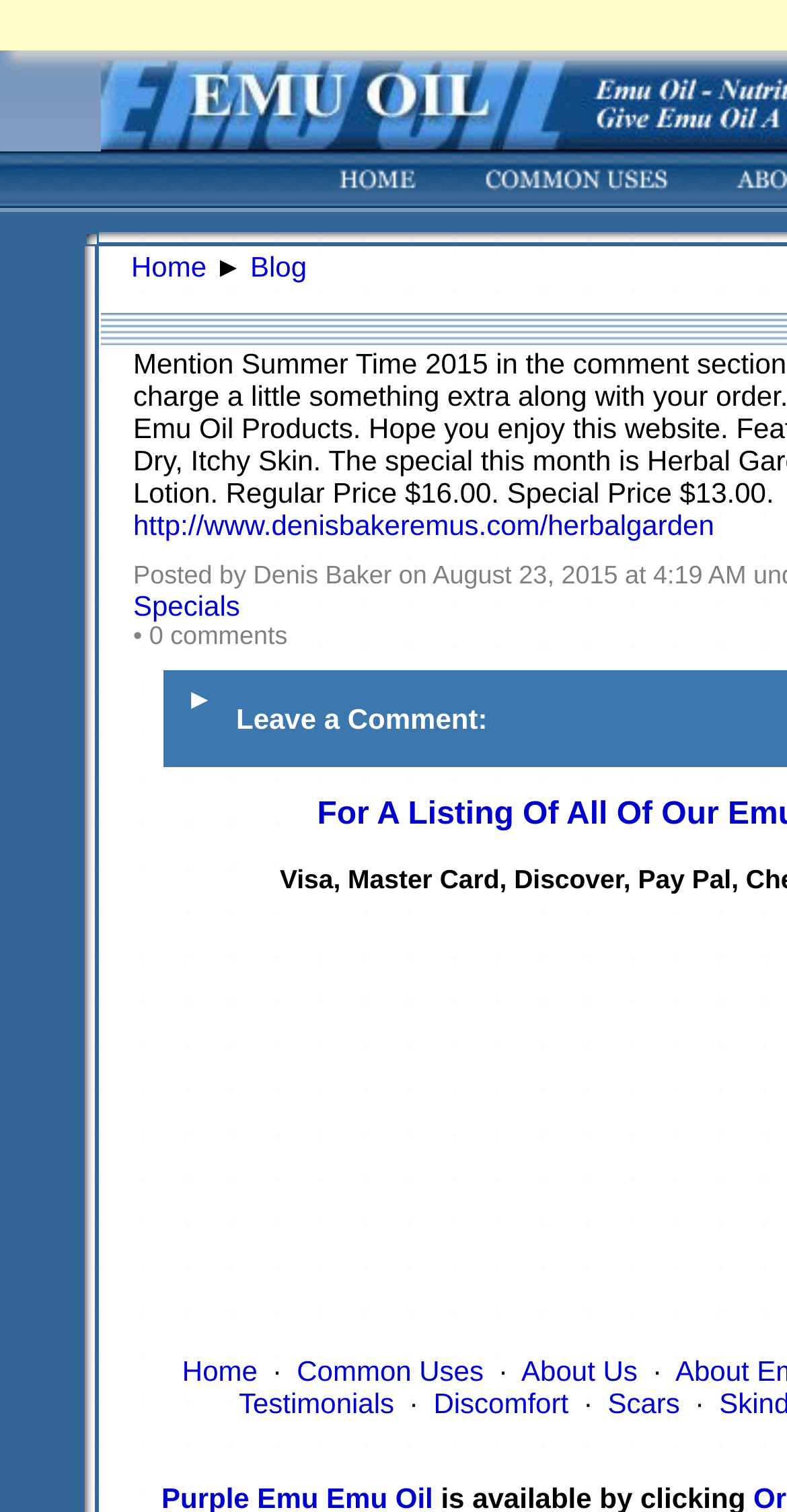Create a detailed description of the webpage's content and layout.

The webpage is about Herbal Garden's All Natural Nourishing Moisturizing Body Lotion. At the top left, there is a large image taking up most of the width. Below the image, there are two links, "Home" and "Common Uses", with their corresponding icons. 

On the left side, there is a vertical menu with several links, including "Home", "Blog", a link to the website's homepage, "Specials", and others. Below the menu, there is a section with a link to leave a comment and a static text "• 0 comments". 

At the bottom of the page, there is a horizontal menu with links to "Home", "Common Uses", "About Us", "Testimonials", "Discomfort", and "Scars", separated by dots.